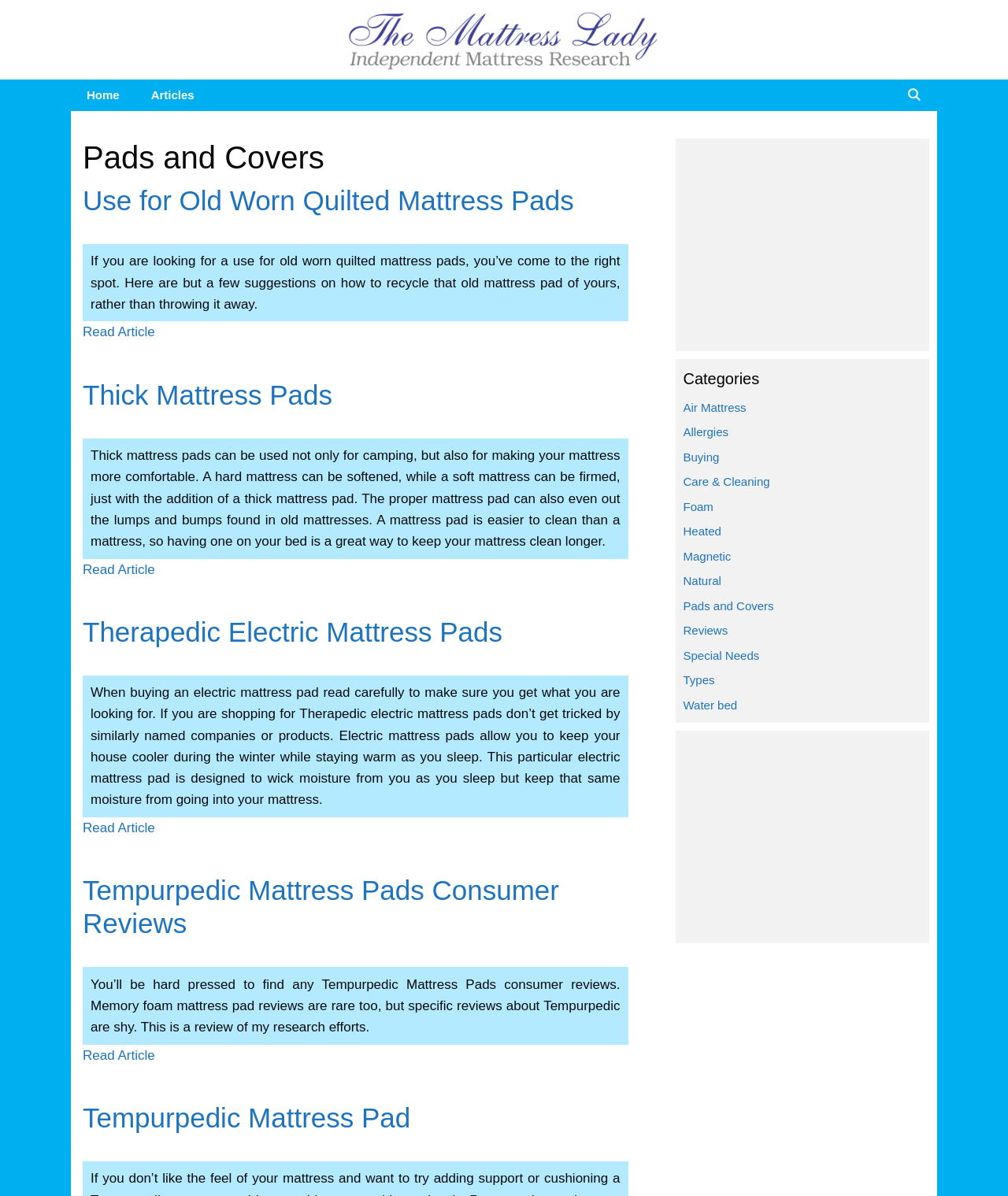Determine the bounding box coordinates for the clickable element to execute this instruction: "Click on the 'Pads and Covers' link". Provide the coordinates as four float numbers between 0 and 1, i.e., [left, top, right, bottom].

[0.678, 0.501, 0.768, 0.512]